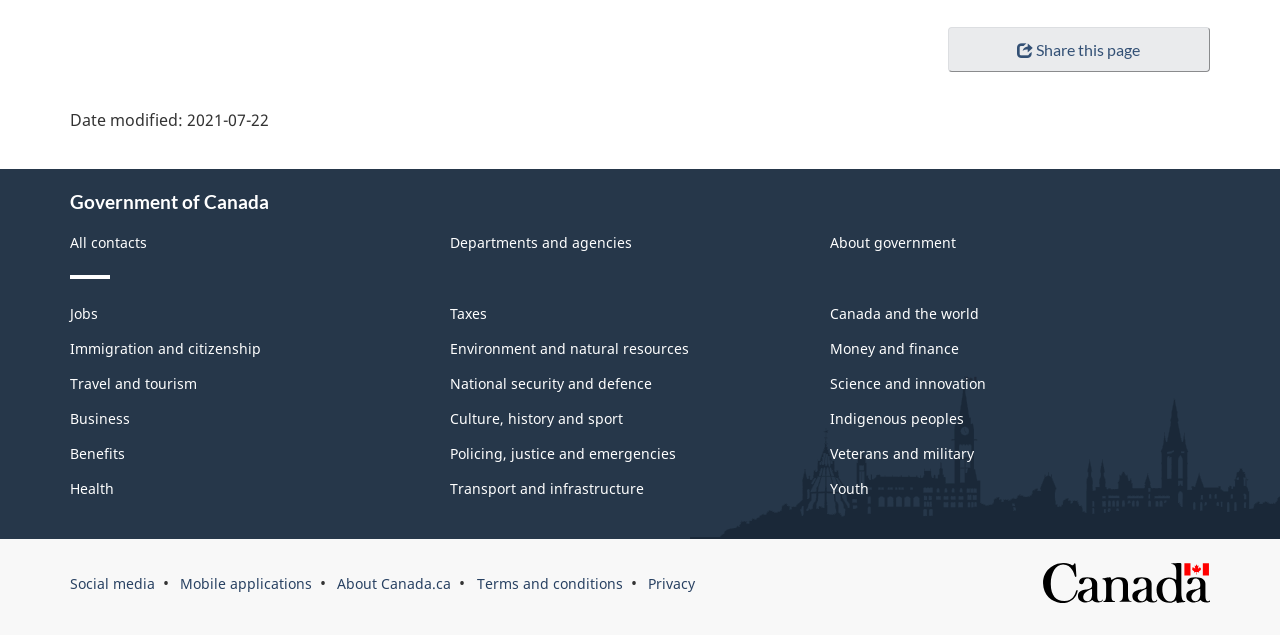Provide the bounding box coordinates of the HTML element described by the text: "Social media". The coordinates should be in the format [left, top, right, bottom] with values between 0 and 1.

[0.055, 0.903, 0.121, 0.933]